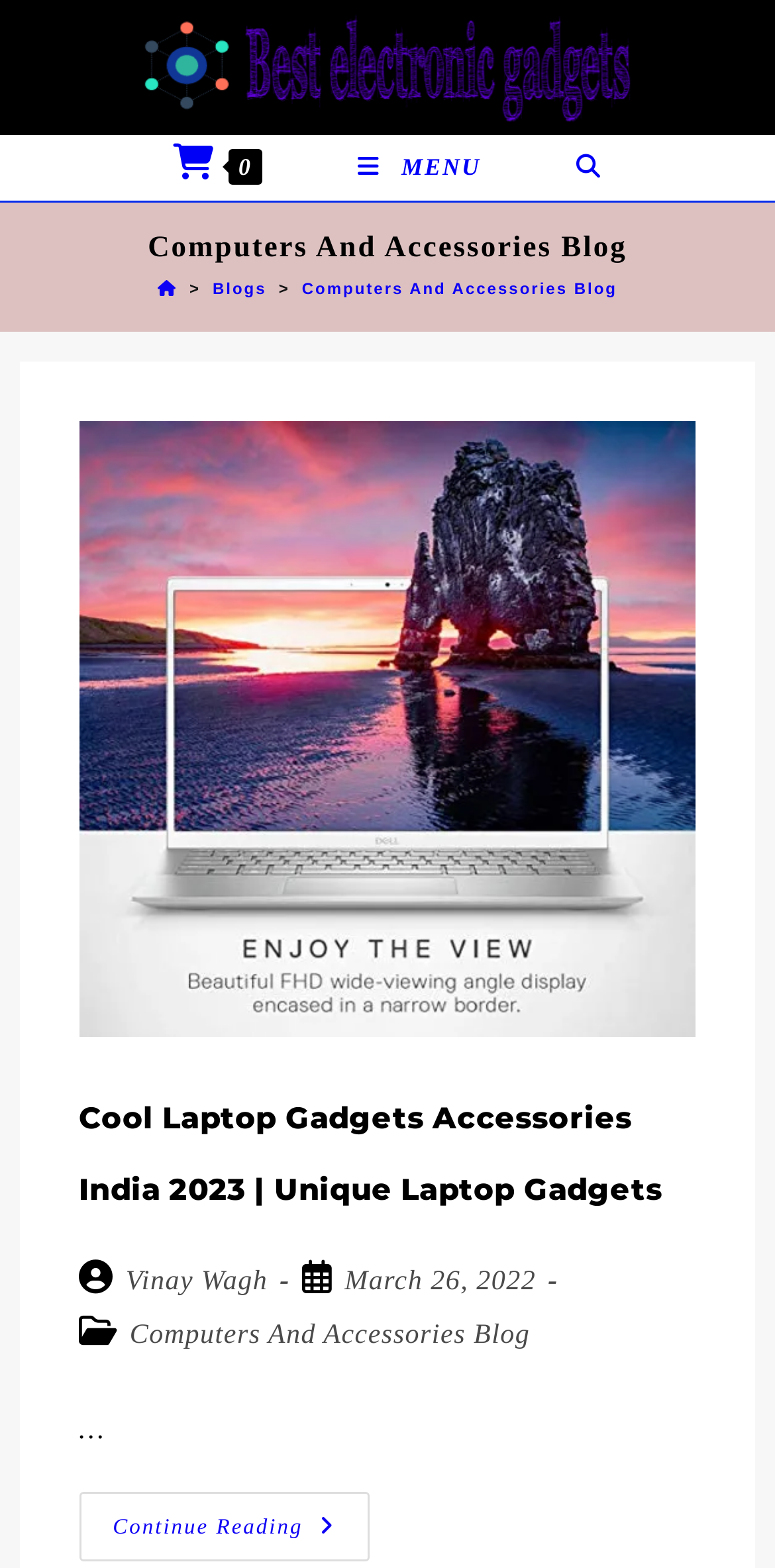Could you specify the bounding box coordinates for the clickable section to complete the following instruction: "Search for something"?

[0.687, 0.087, 0.833, 0.128]